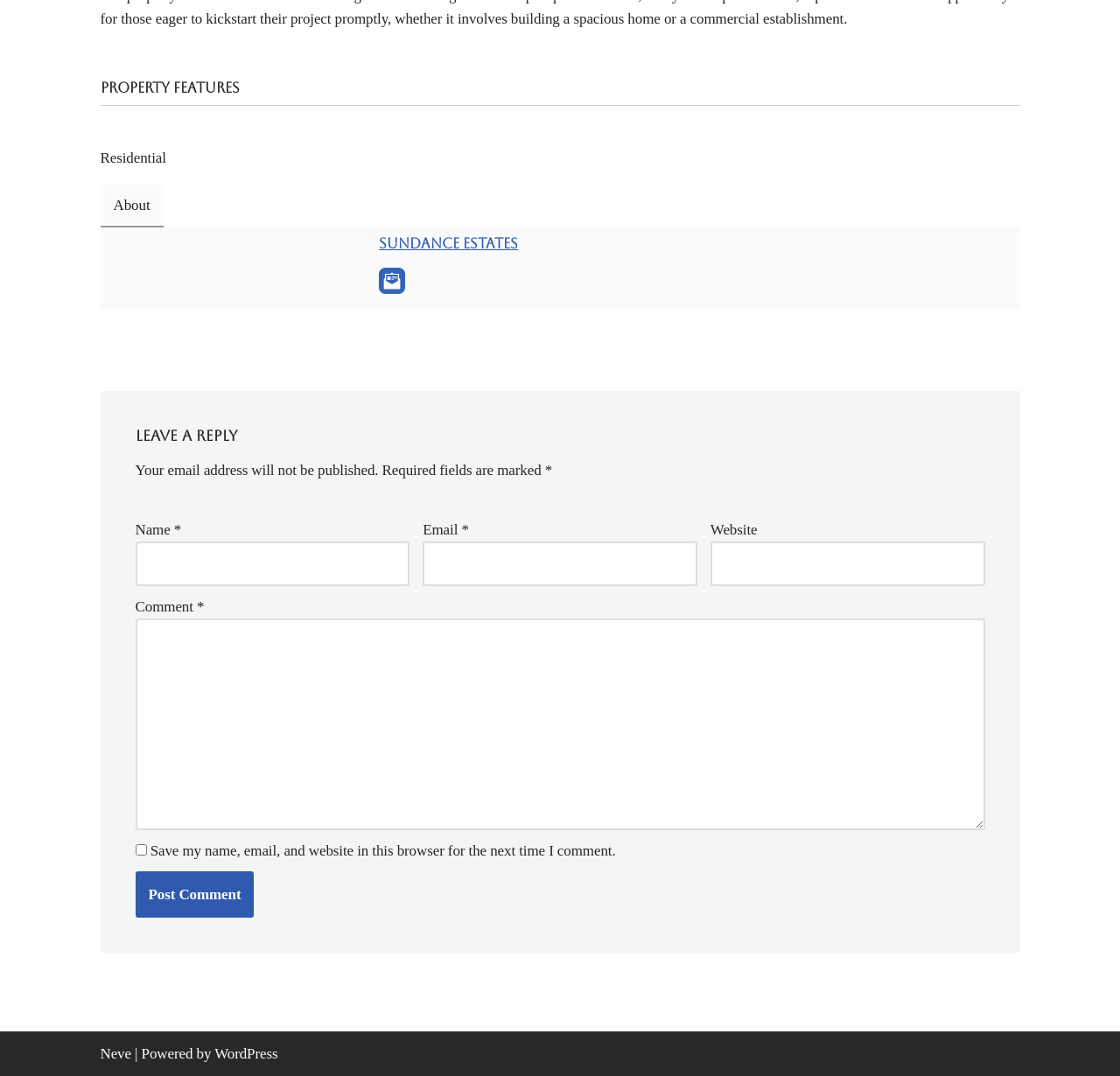Please identify the bounding box coordinates of the element that needs to be clicked to execute the following command: "Enter your name". Provide the bounding box using four float numbers between 0 and 1, formatted as [left, top, right, bottom].

[0.121, 0.503, 0.366, 0.545]